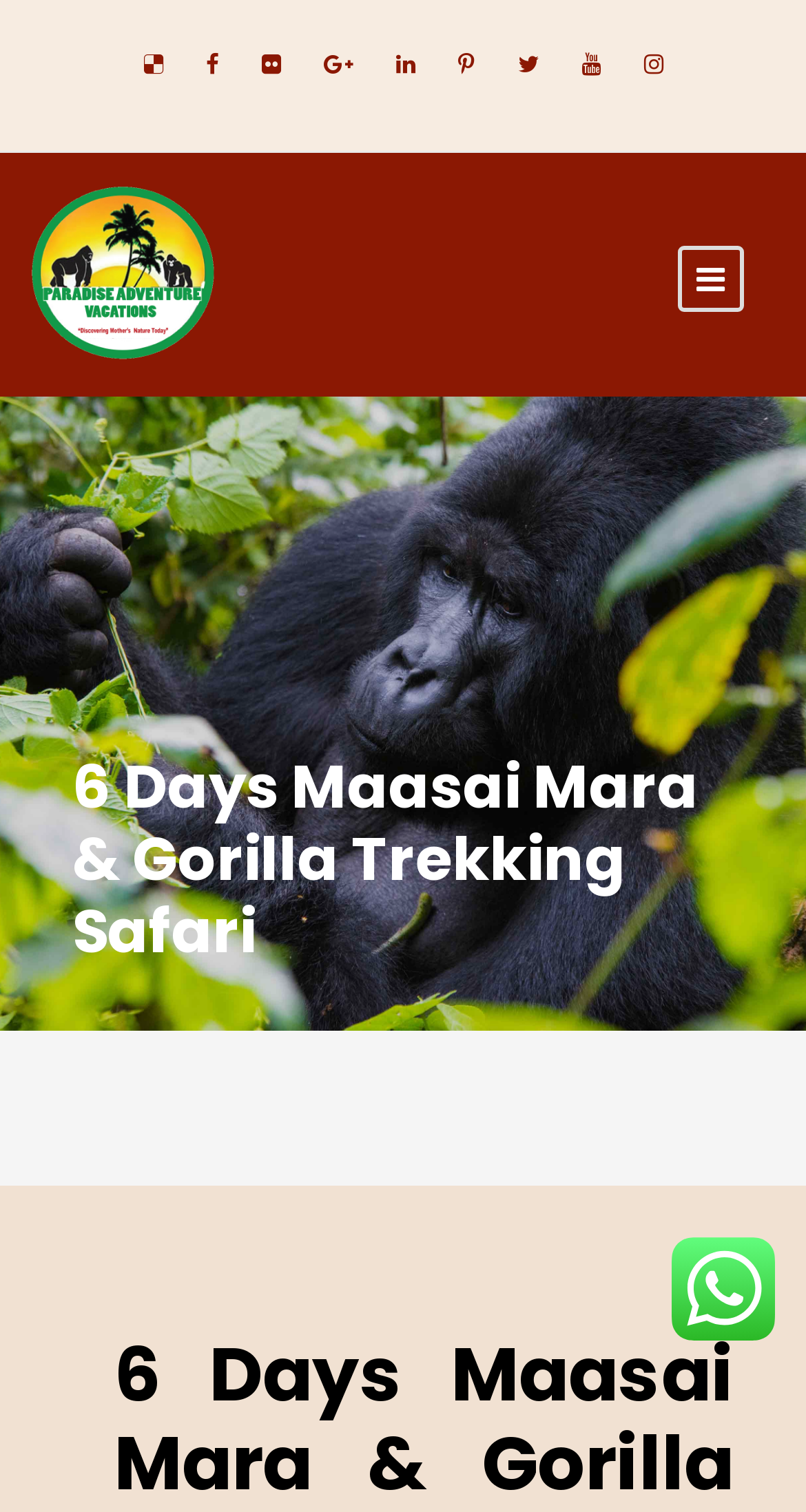Locate the bounding box coordinates of the area to click to fulfill this instruction: "View the image of Maasai Mara". The bounding box should be presented as four float numbers between 0 and 1, in the order [left, top, right, bottom].

[0.038, 0.122, 0.269, 0.242]